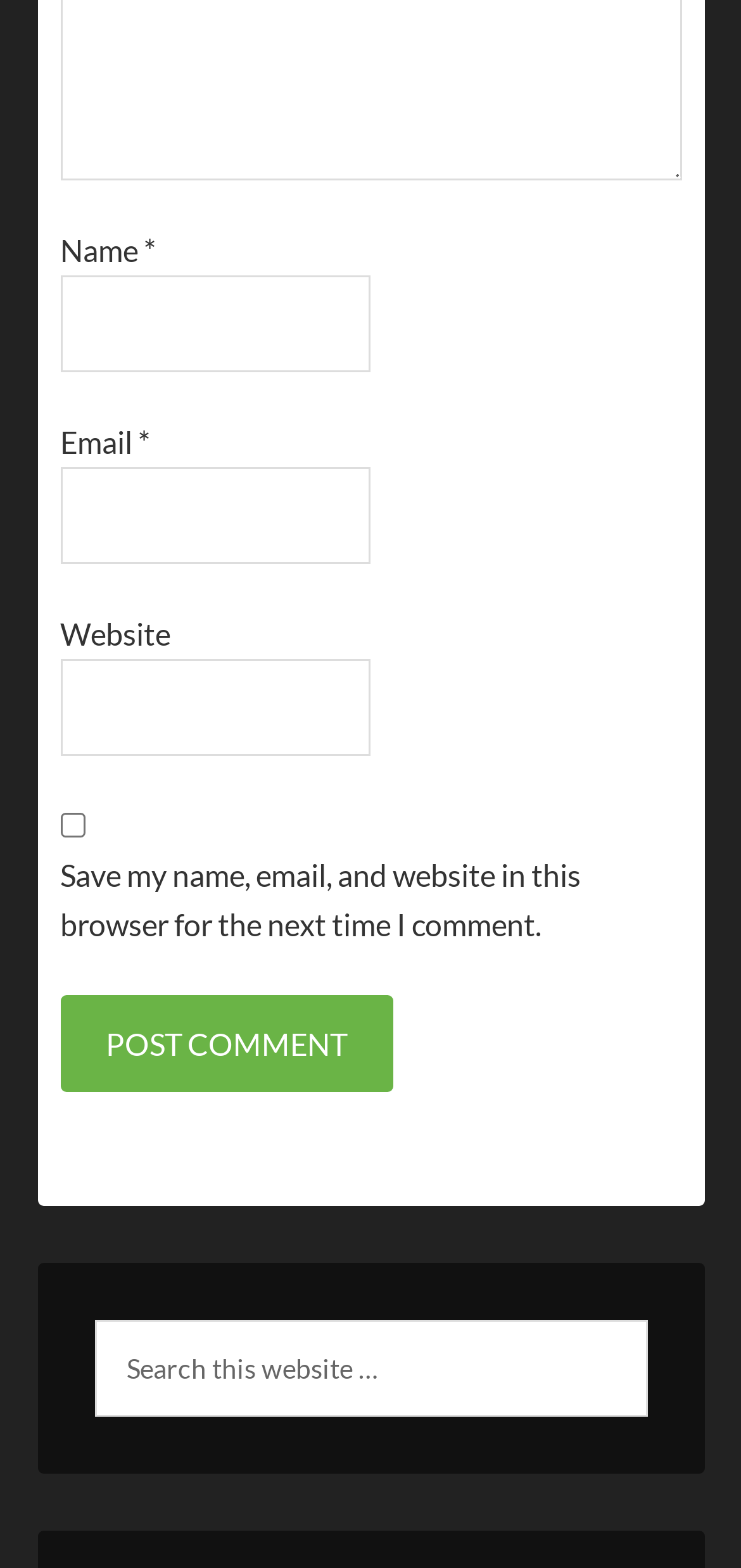What is the label of the first text box?
Using the image, respond with a single word or phrase.

Name